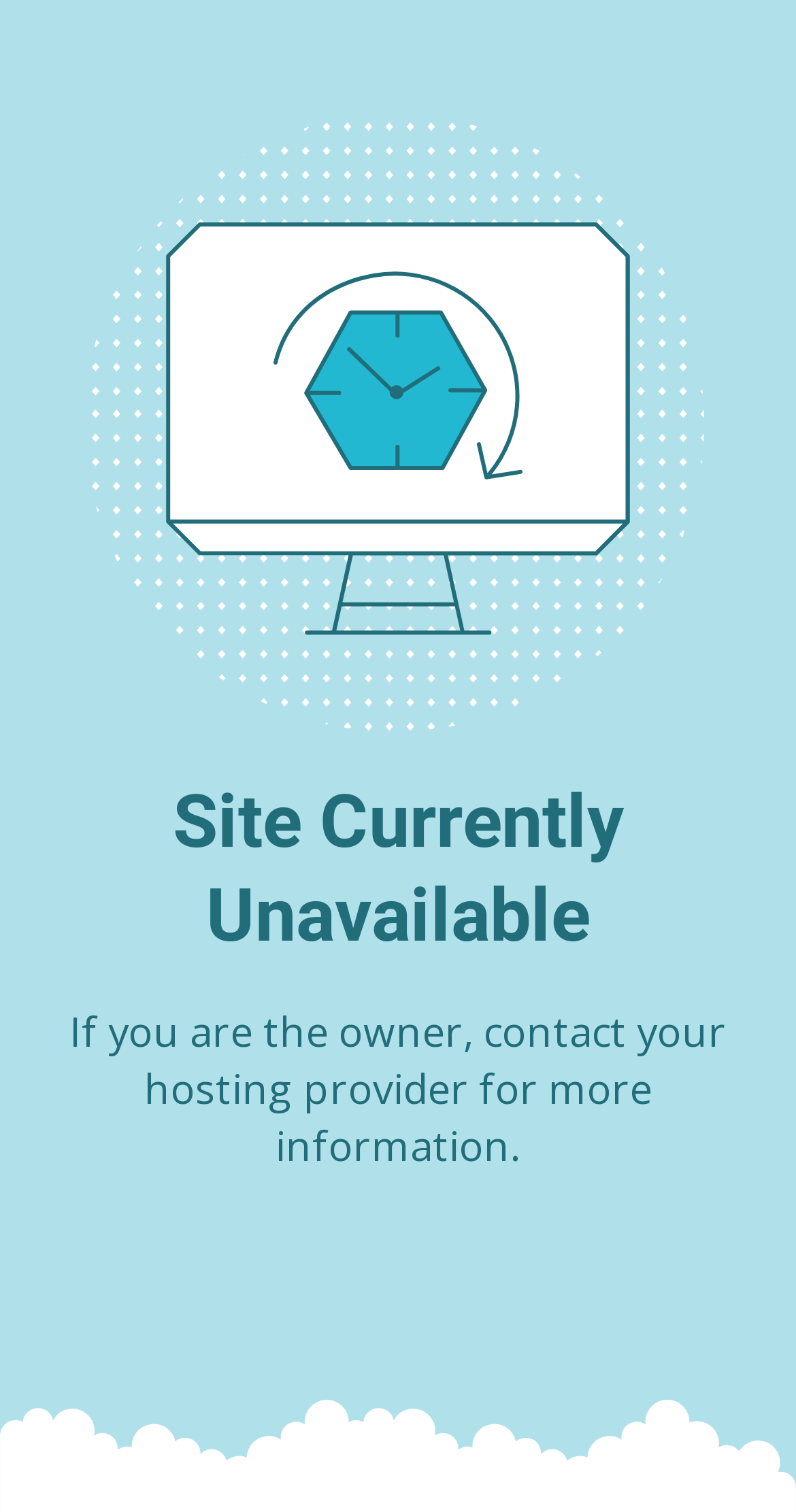Generate the title text from the webpage.

Site Currently Unavailable